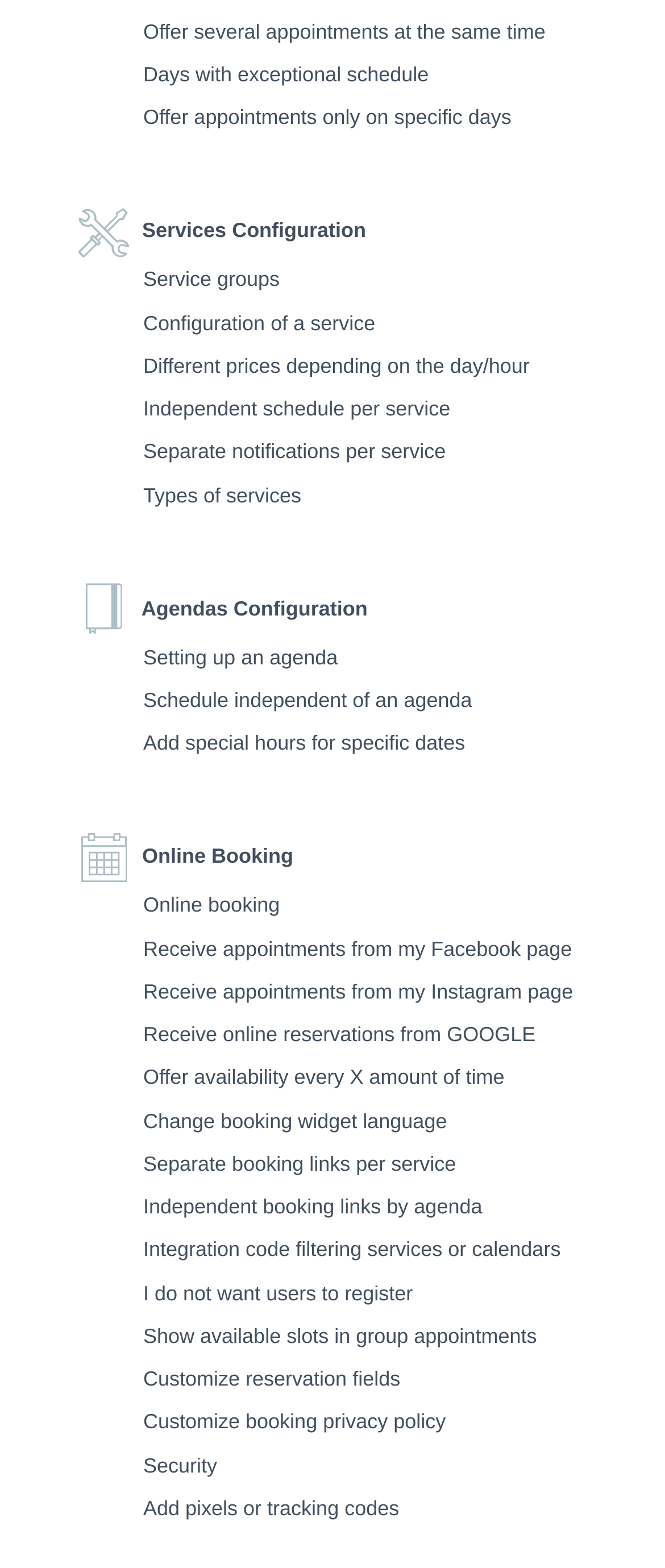Find the bounding box coordinates of the clickable area that will achieve the following instruction: "Configure service groups".

[0.1, 0.164, 0.9, 0.189]